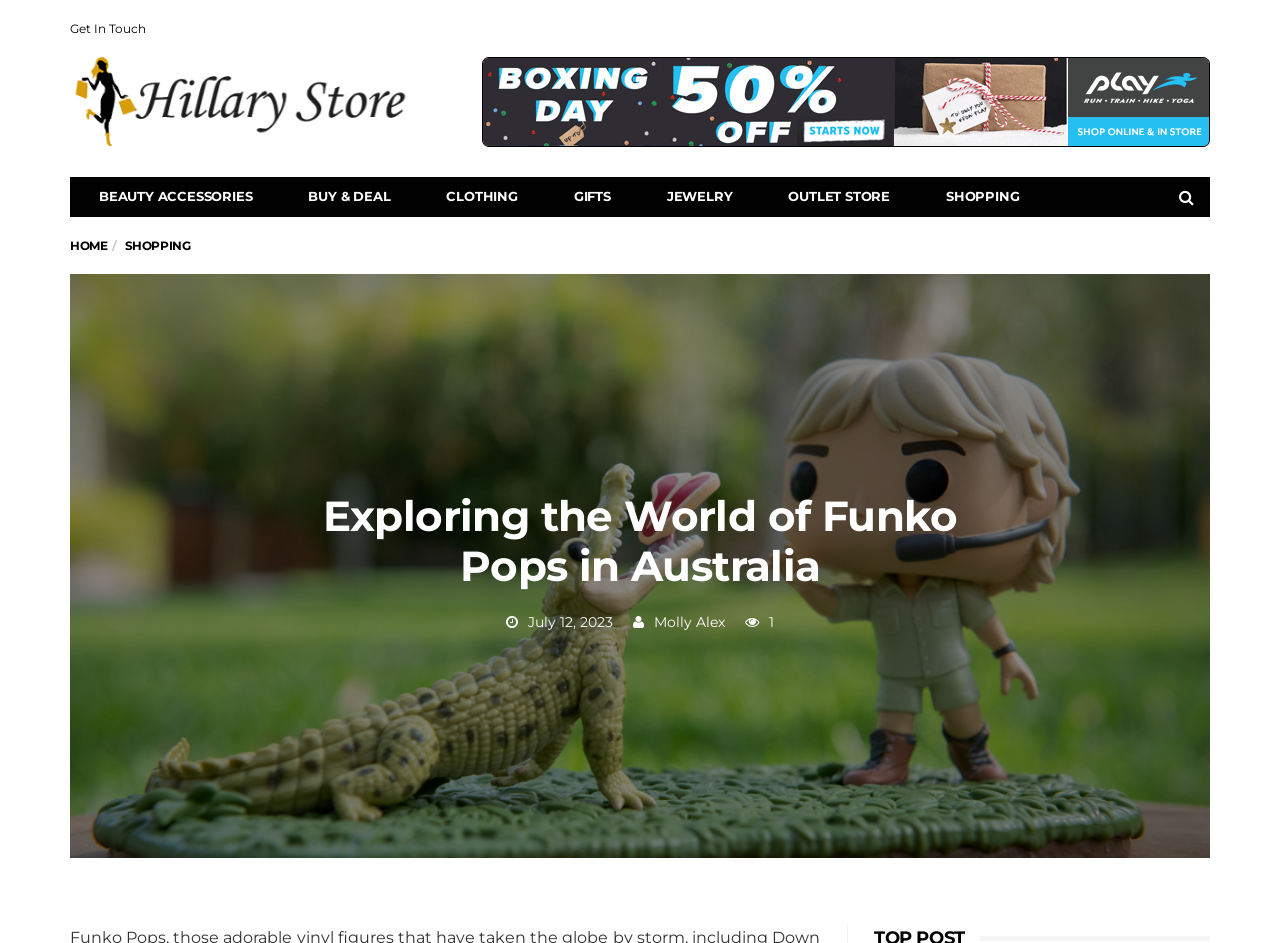Identify the bounding box of the UI element that matches this description: "Shopping".

[0.717, 0.189, 0.818, 0.229]